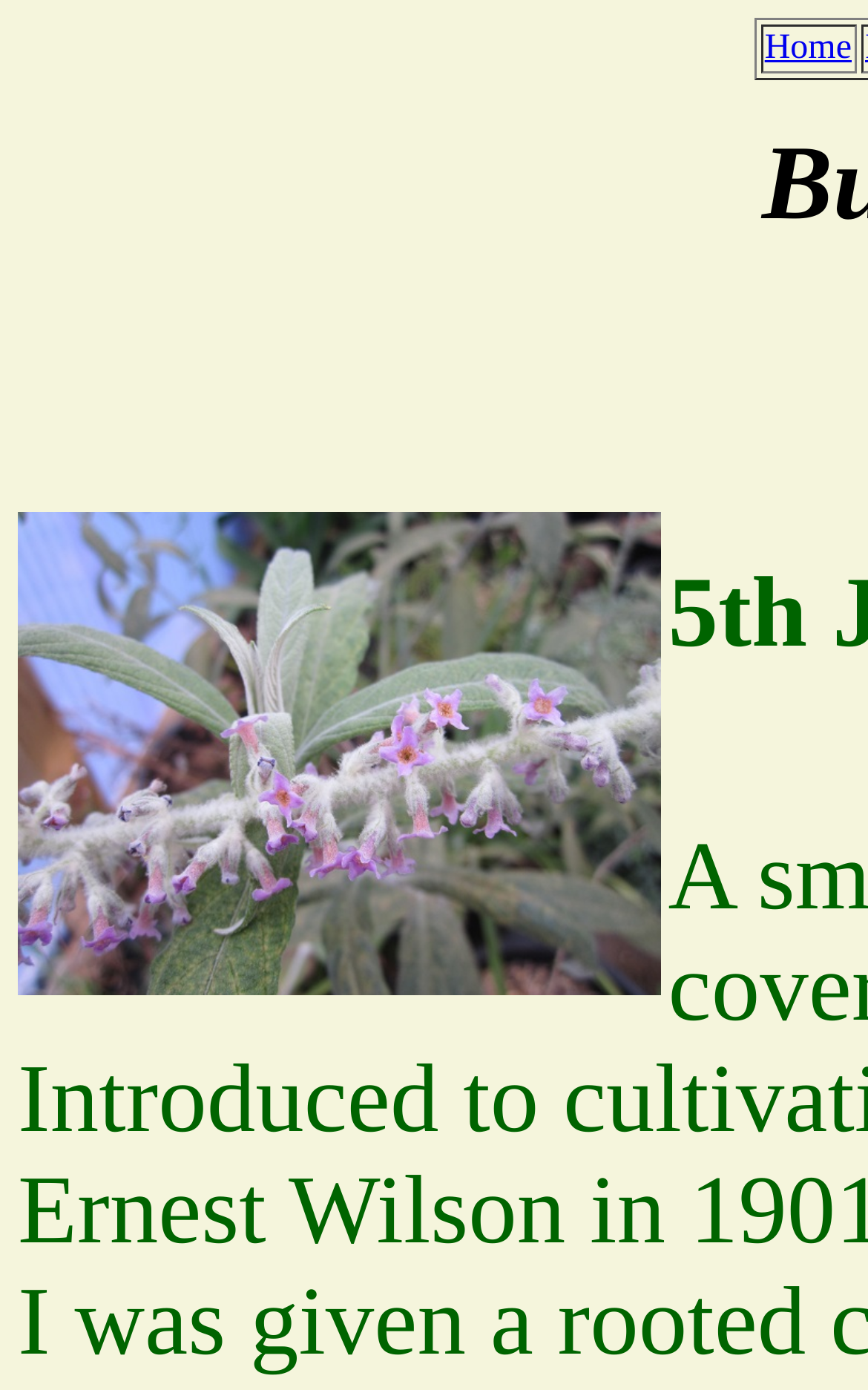Please determine the bounding box of the UI element that matches this description: Home. The coordinates should be given as (top-left x, top-left y, bottom-right x, bottom-right y), with all values between 0 and 1.

[0.881, 0.021, 0.981, 0.048]